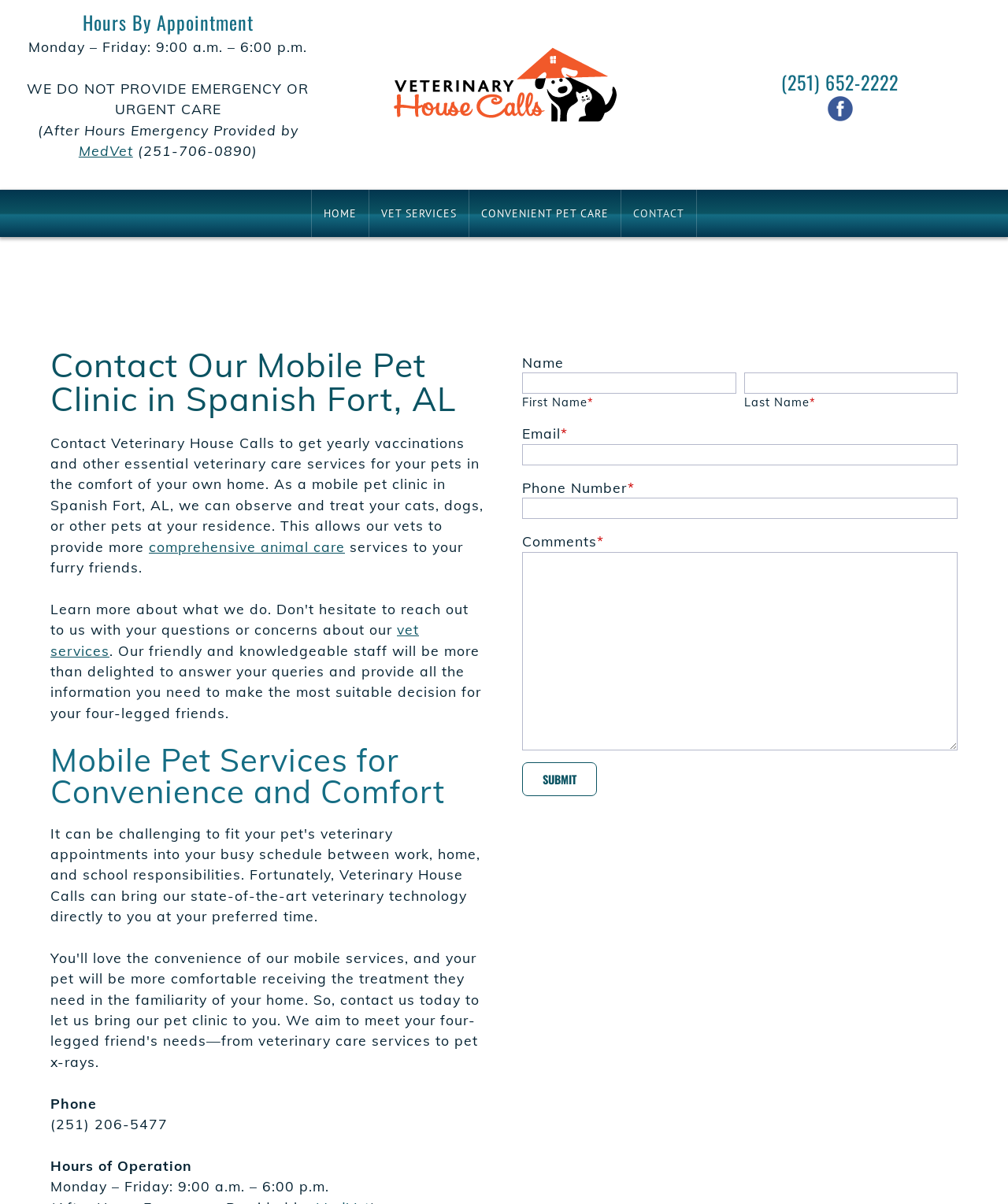Locate the bounding box coordinates of the clickable region necessary to complete the following instruction: "Click the CONTACT link". Provide the coordinates in the format of four float numbers between 0 and 1, i.e., [left, top, right, bottom].

[0.62, 0.157, 0.687, 0.197]